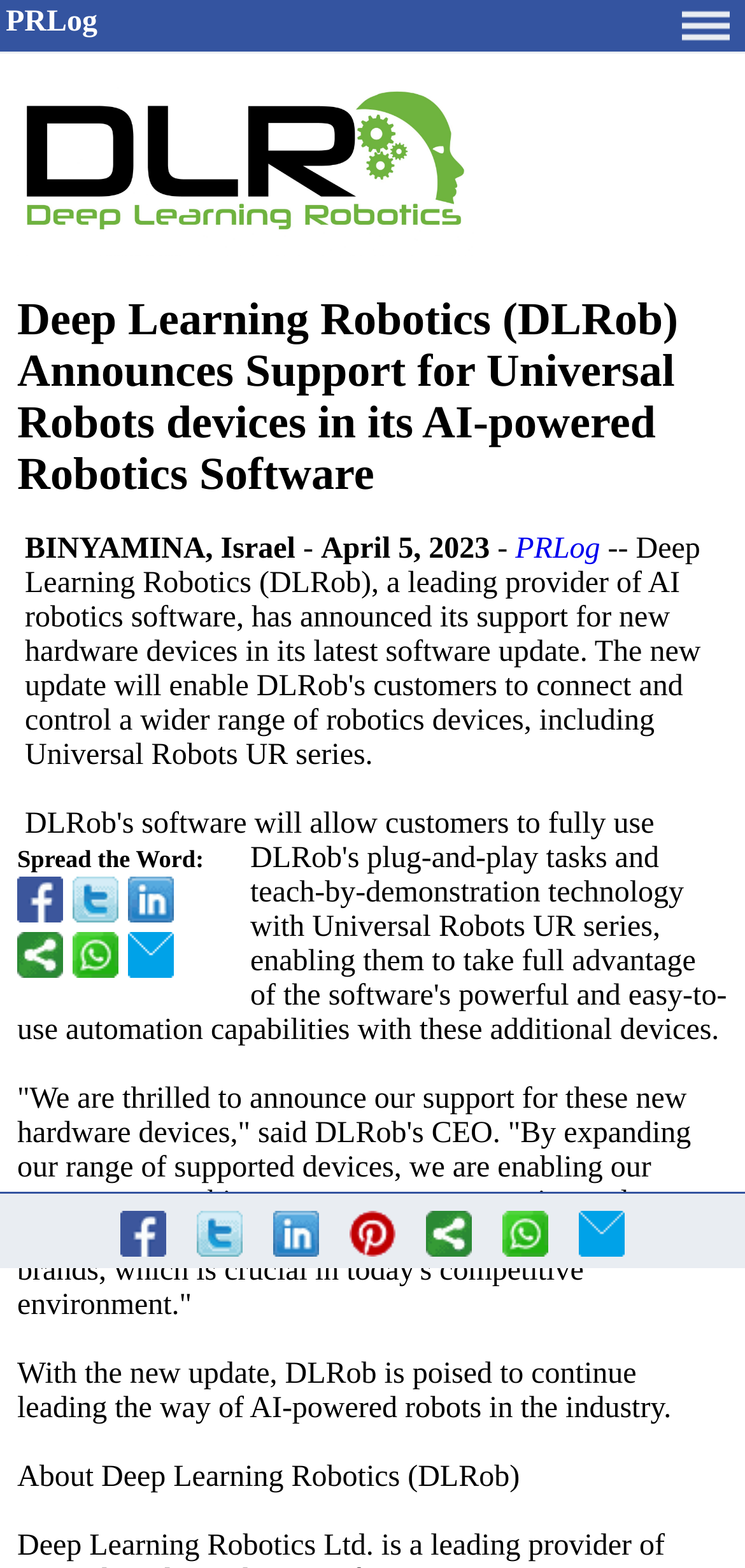Can you determine the main header of this webpage?

Deep Learning Robotics (DLRob) Announces Support for Universal Robots devices in its AI-powered Robotics Software